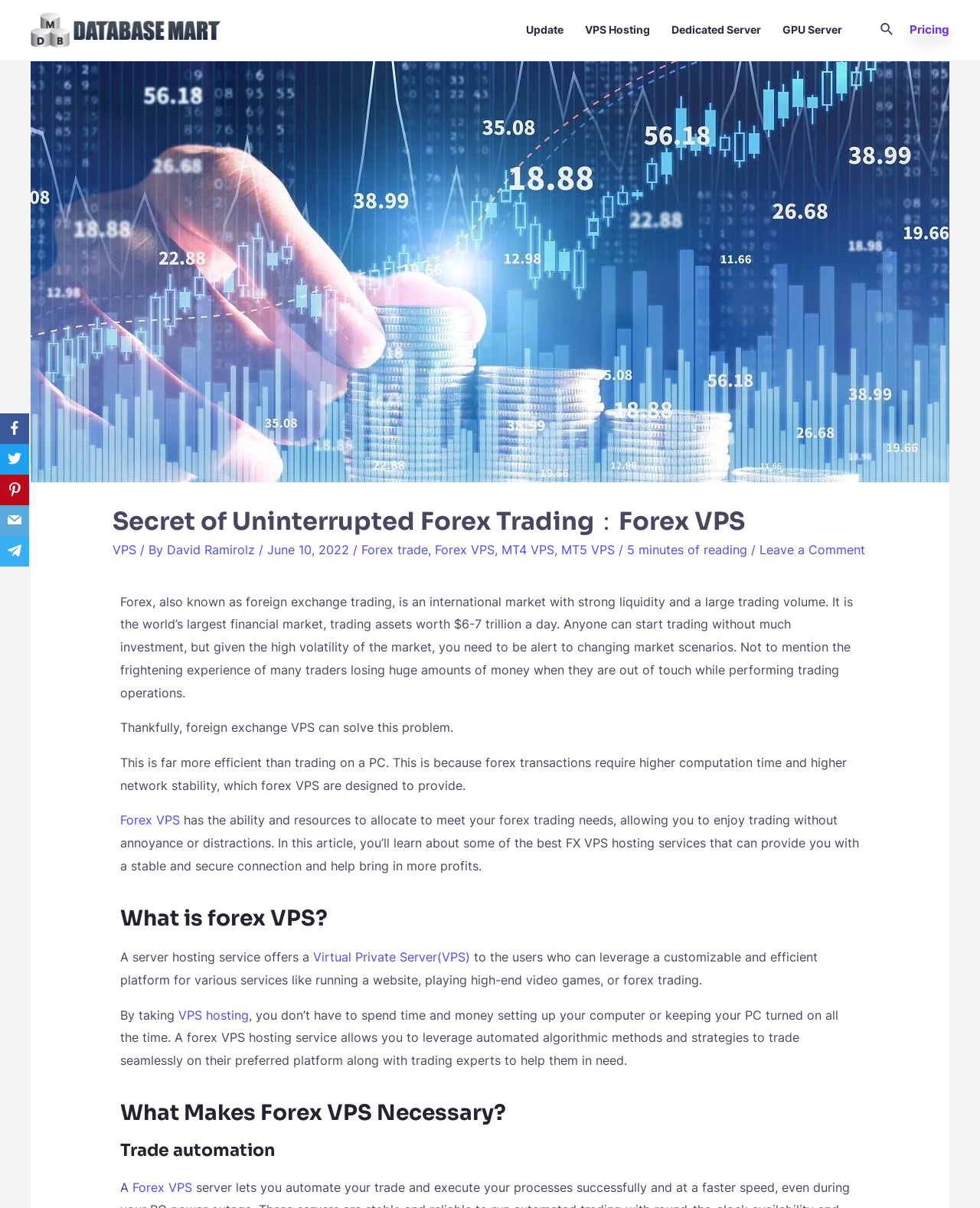Please specify the bounding box coordinates of the region to click in order to perform the following instruction: "Learn more about Forex trade".

[0.369, 0.448, 0.436, 0.461]